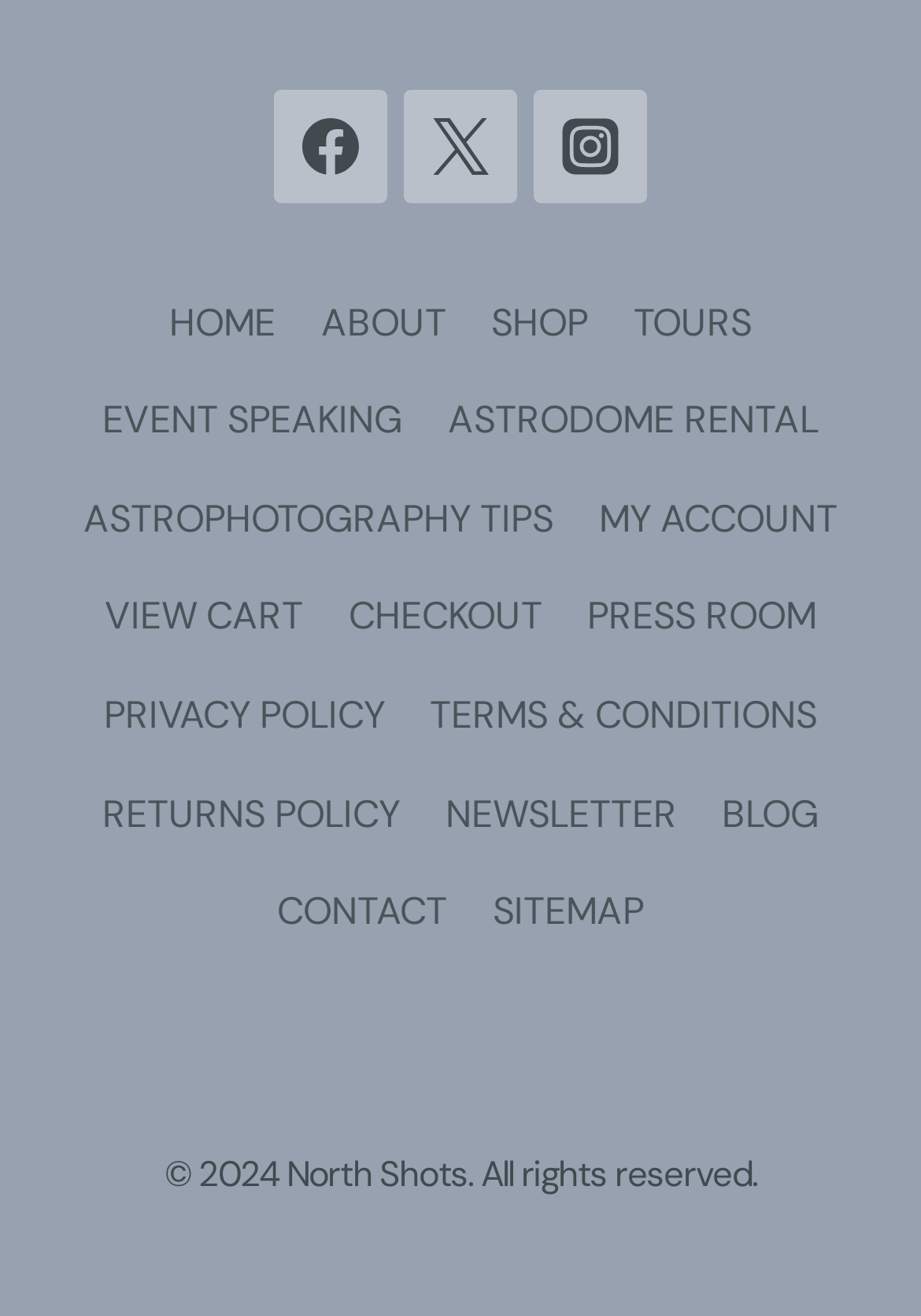Answer the following inquiry with a single word or phrase:
What is the name of the company mentioned?

North Shots